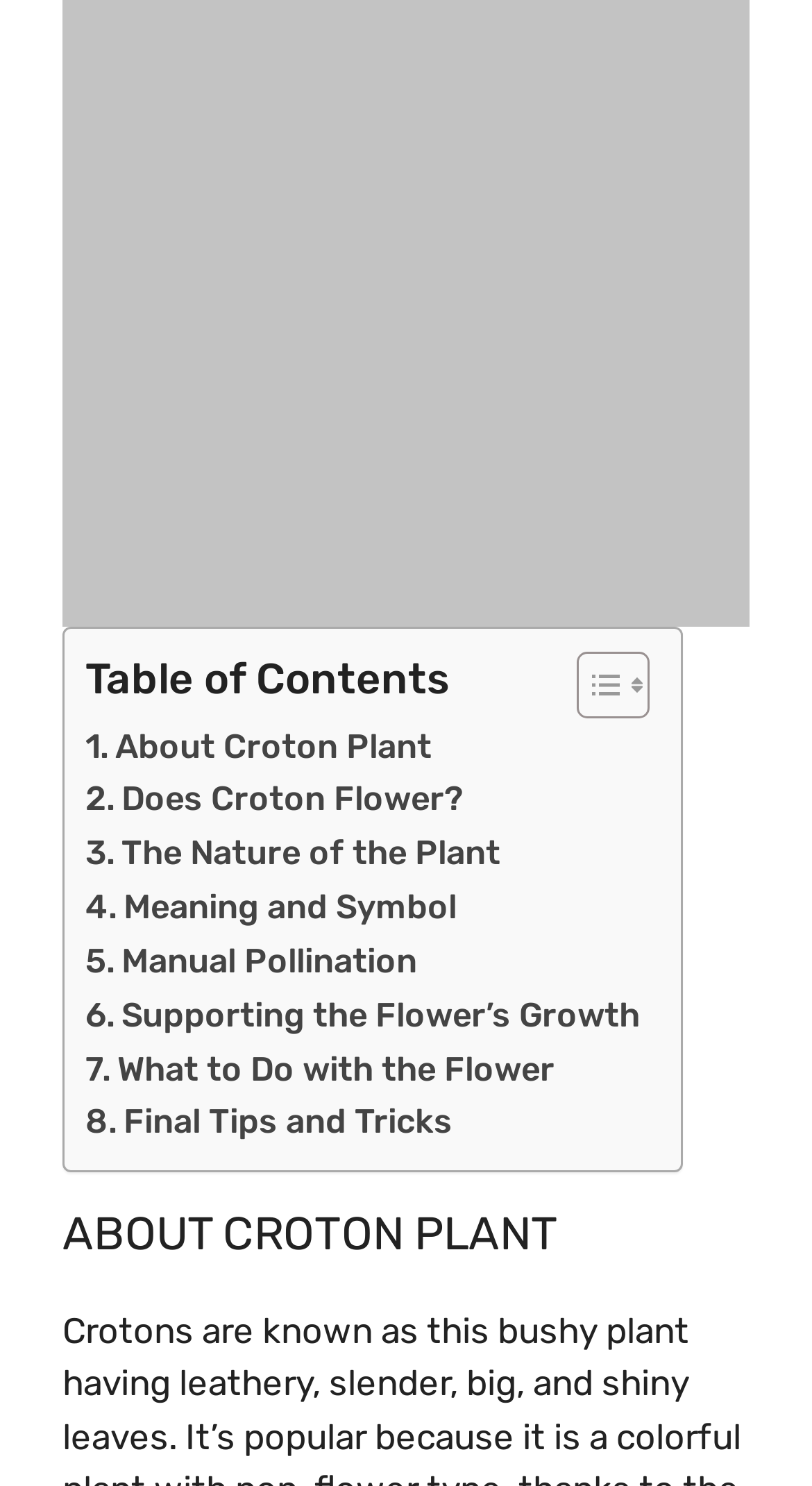Please indicate the bounding box coordinates of the element's region to be clicked to achieve the instruction: "Read about Croton Plant". Provide the coordinates as four float numbers between 0 and 1, i.e., [left, top, right, bottom].

[0.105, 0.484, 0.531, 0.52]